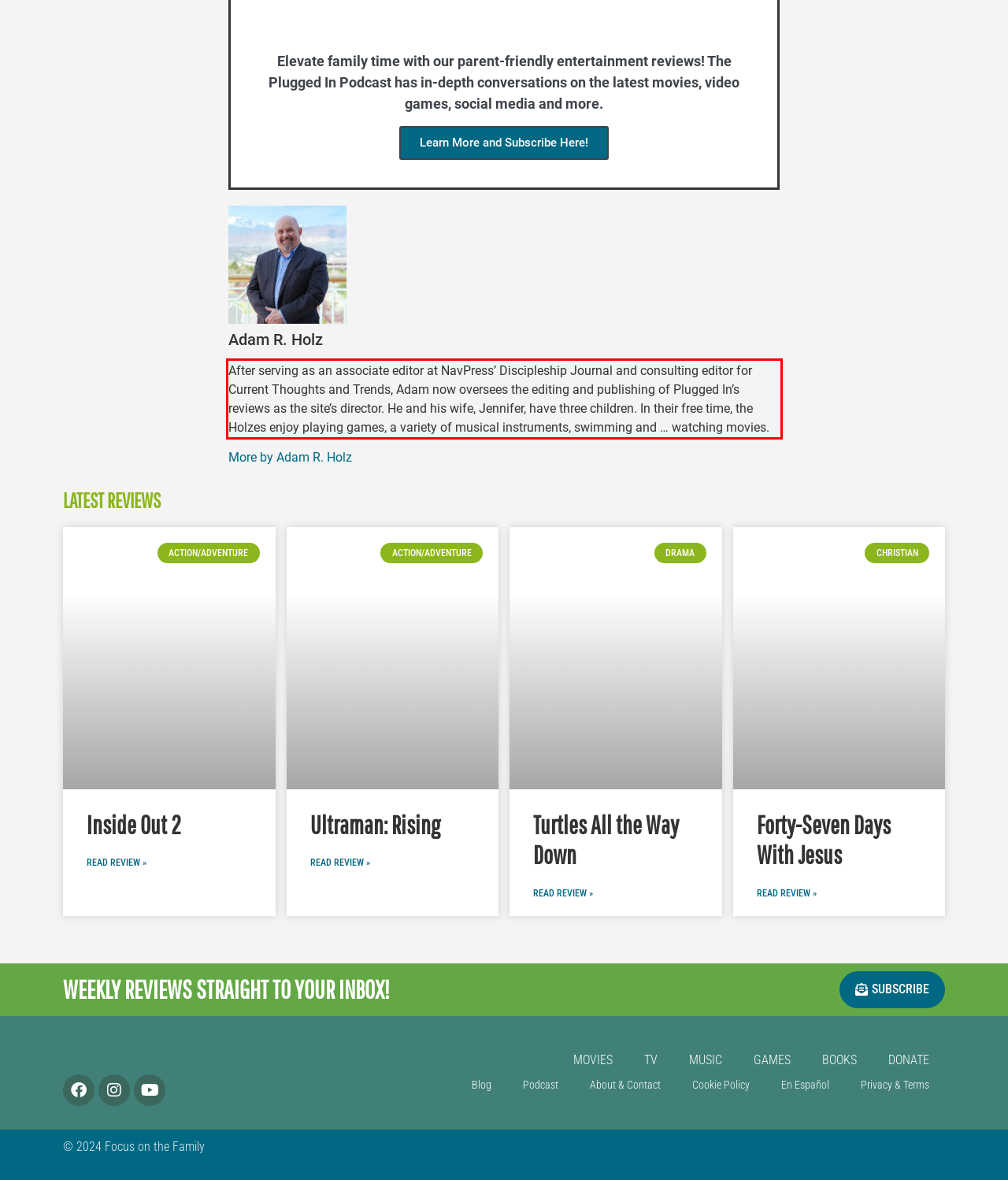With the given screenshot of a webpage, locate the red rectangle bounding box and extract the text content using OCR.

After serving as an associate editor at NavPress’ Discipleship Journal and consulting editor for Current Thoughts and Trends, Adam now oversees the editing and publishing of Plugged In’s reviews as the site’s director. He and his wife, Jennifer, have three children. In their free time, the Holzes enjoy playing games, a variety of musical instruments, swimming and … watching movies.